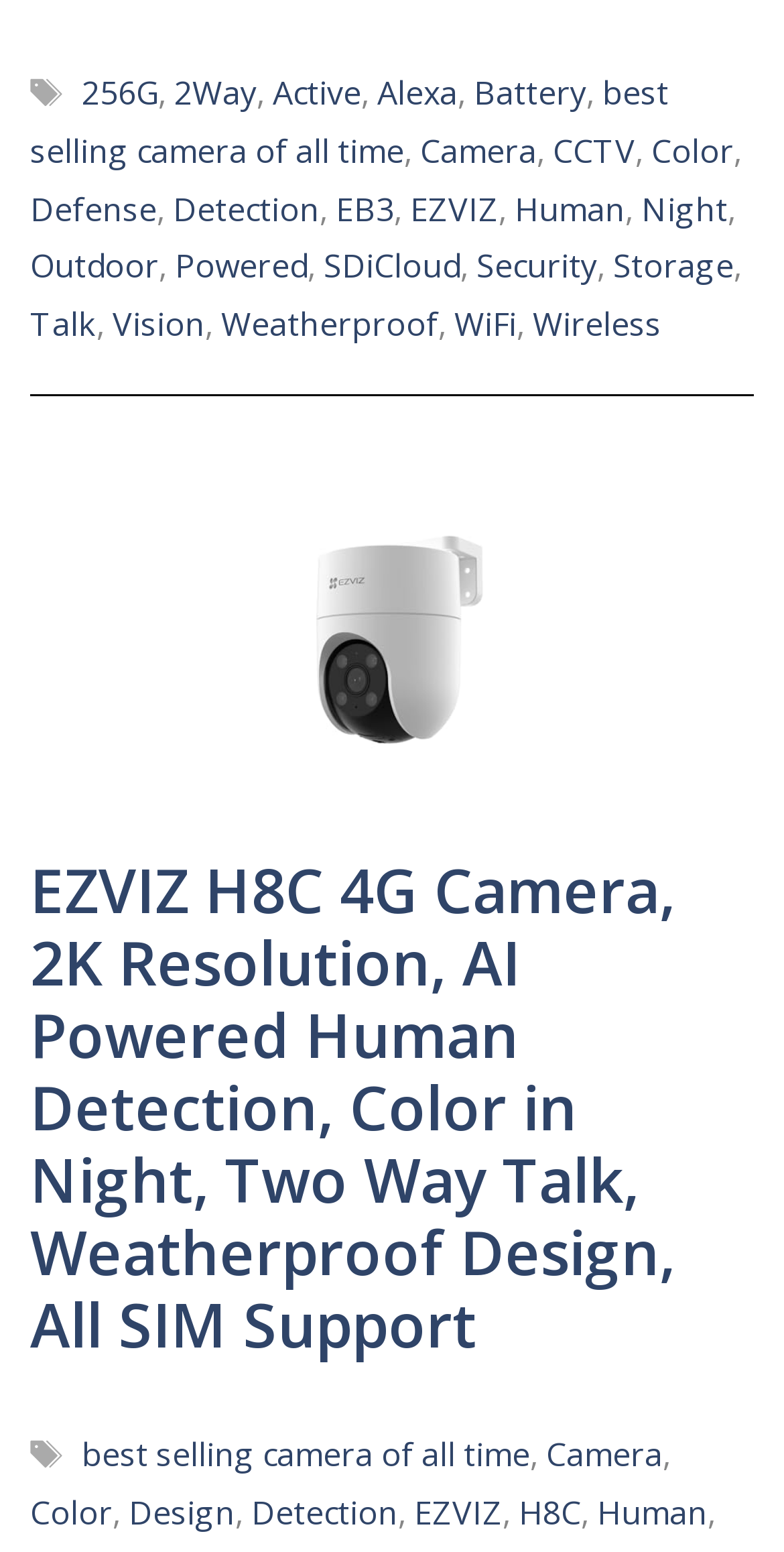Select the bounding box coordinates of the element I need to click to carry out the following instruction: "Read about Disaster in New Orleans".

None